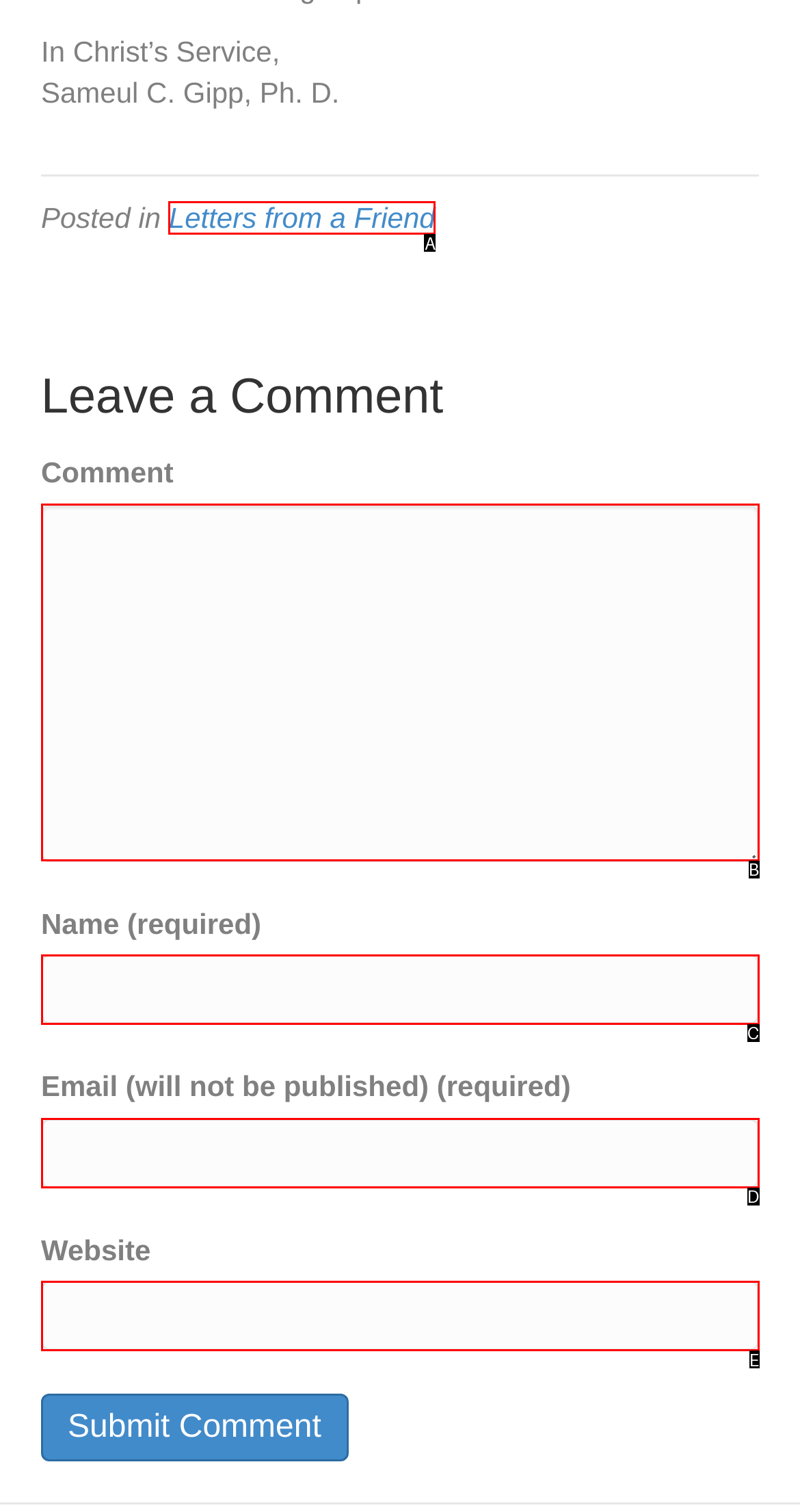Using the element description: Letters from a Friend, select the HTML element that matches best. Answer with the letter of your choice.

A